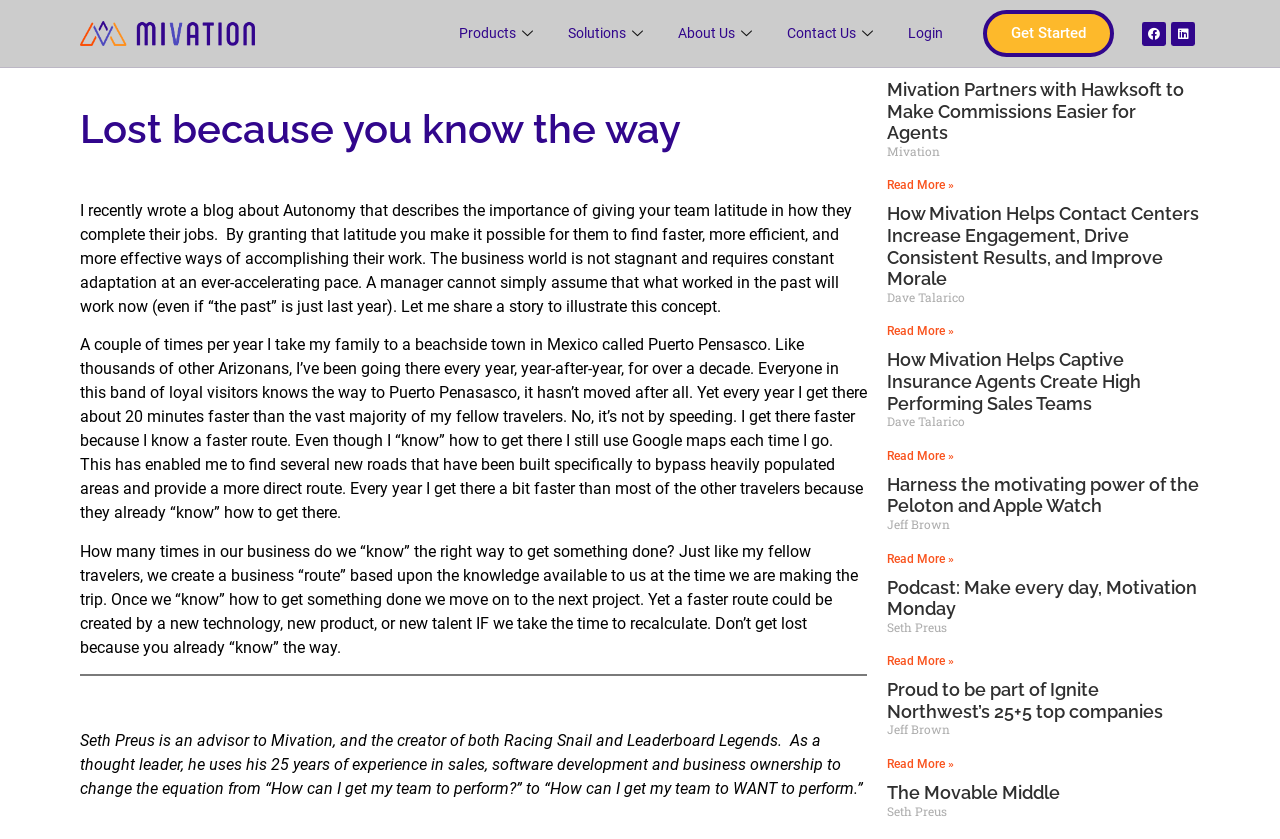Please specify the bounding box coordinates of the clickable region necessary for completing the following instruction: "View the 'October 2023' archives". The coordinates must consist of four float numbers between 0 and 1, i.e., [left, top, right, bottom].

None